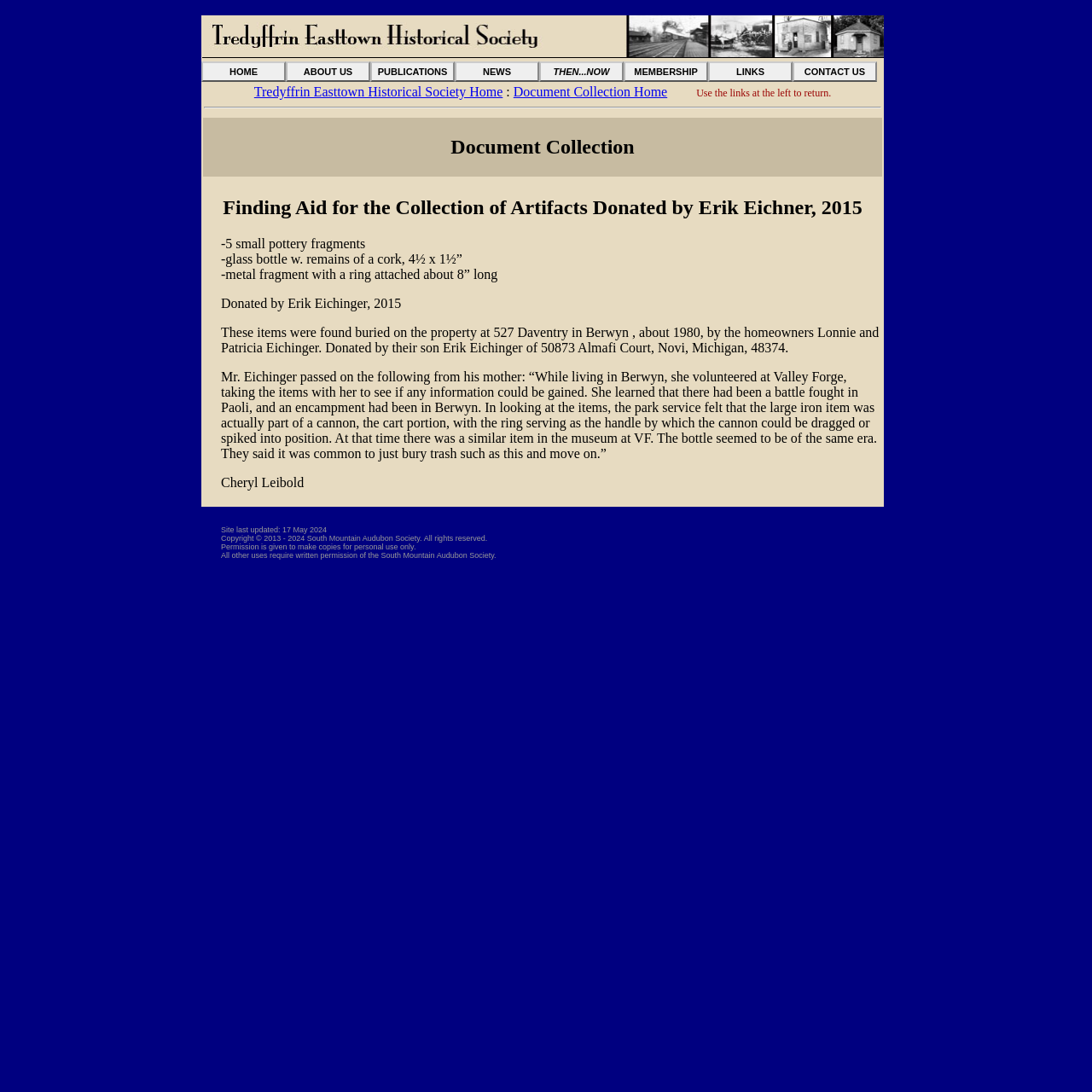Locate the bounding box coordinates of the element's region that should be clicked to carry out the following instruction: "Click Finding Aid for the Collection of Artifacts Donated by Erik Eichner, 2015 link". The coordinates need to be four float numbers between 0 and 1, i.e., [left, top, right, bottom].

[0.187, 0.179, 0.807, 0.201]